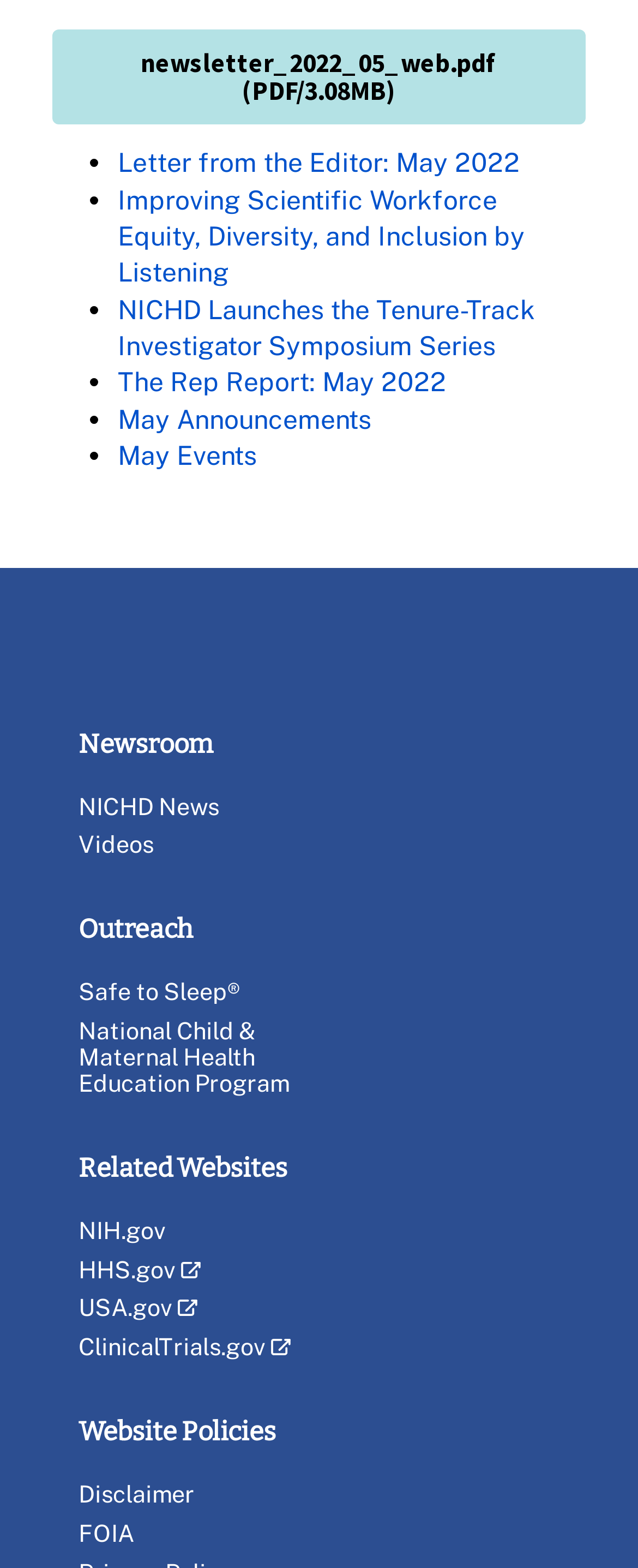Please provide the bounding box coordinate of the region that matches the element description: Safe to Sleep®. Coordinates should be in the format (top-left x, top-left y, bottom-right x, bottom-right y) and all values should be between 0 and 1.

[0.123, 0.625, 0.877, 0.641]